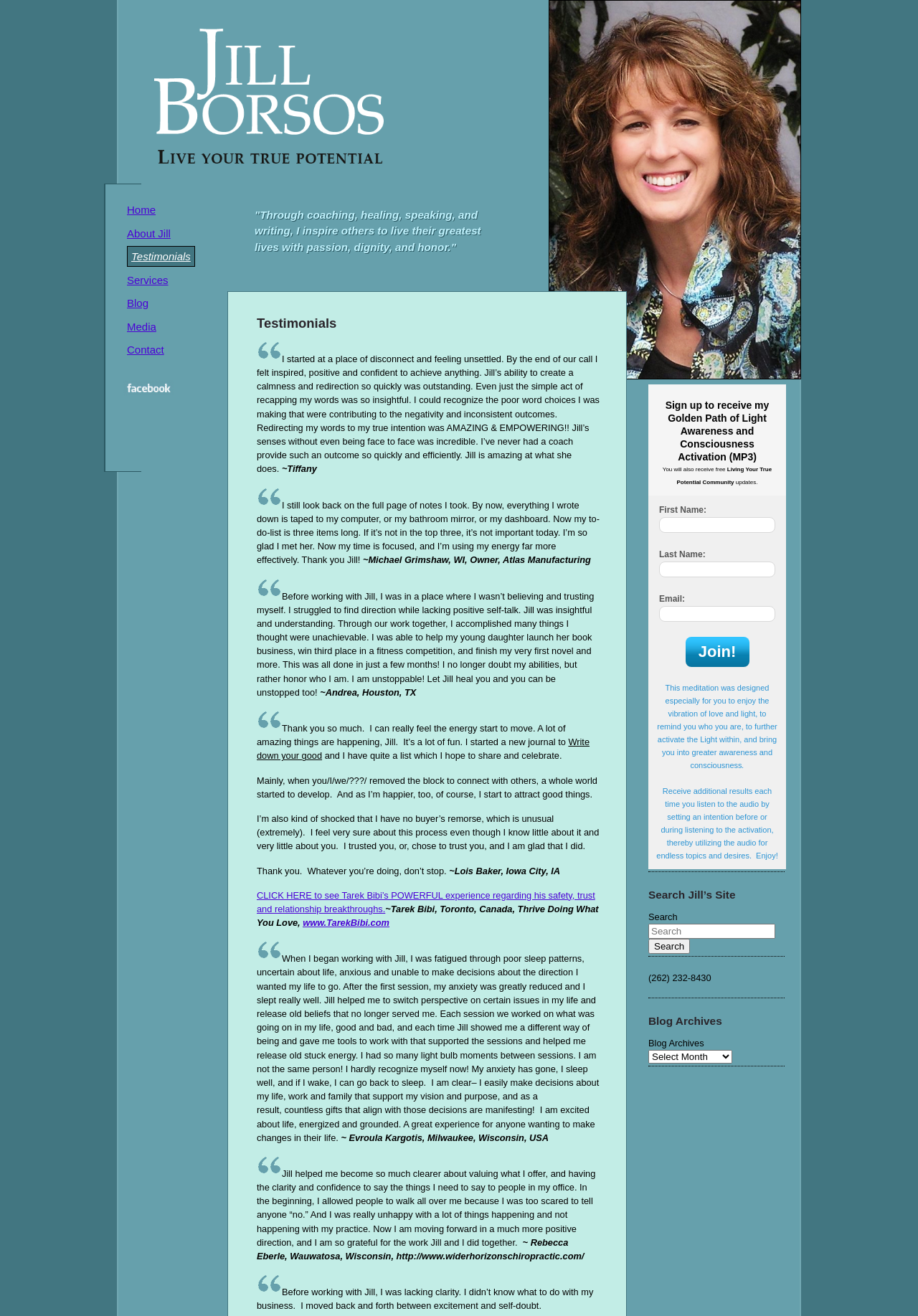Can you find the bounding box coordinates of the area I should click to execute the following instruction: "Click the 'Home' link"?

[0.138, 0.155, 0.17, 0.164]